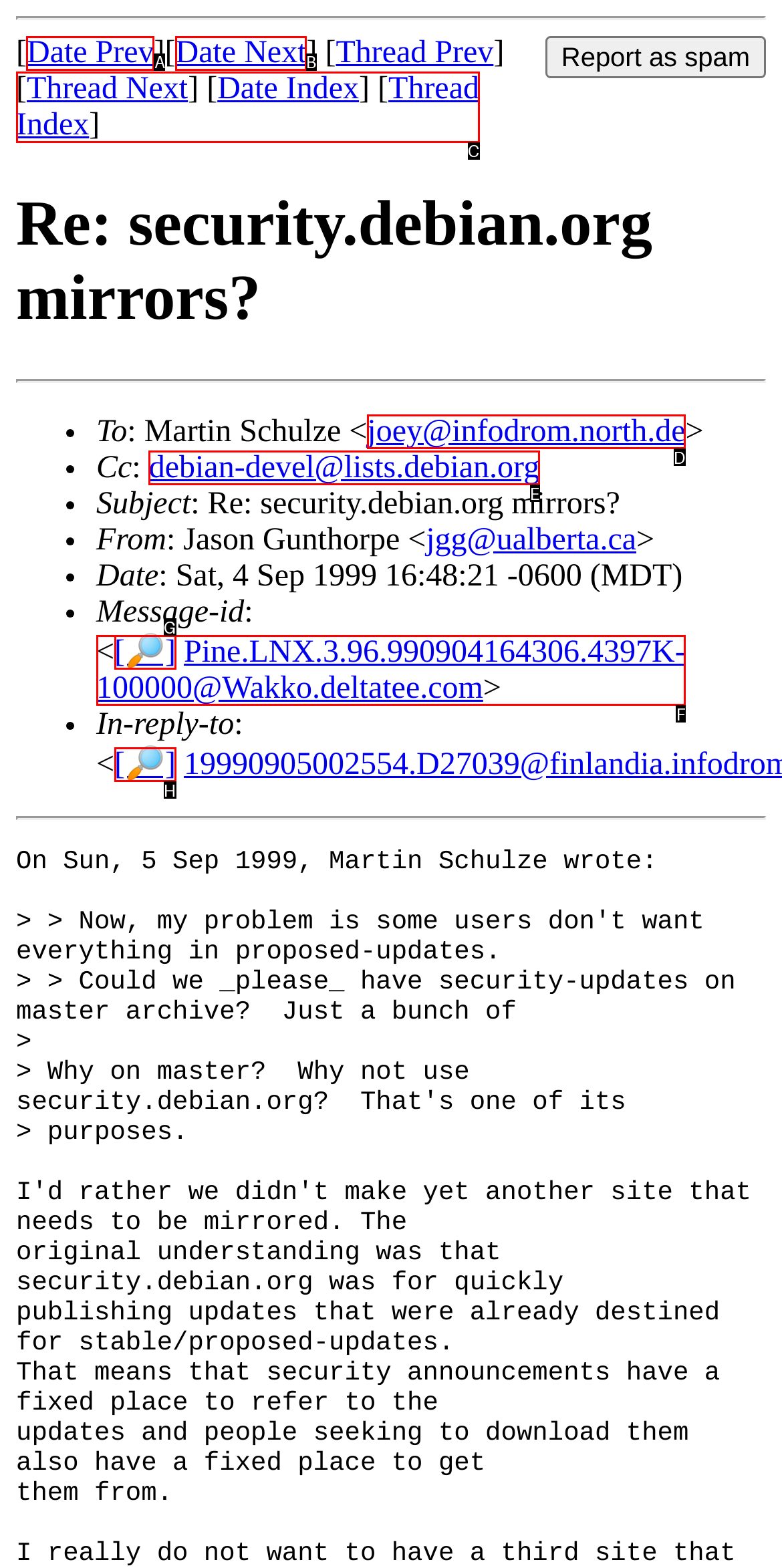Select the letter of the option that should be clicked to achieve the specified task: View thread index. Respond with just the letter.

C